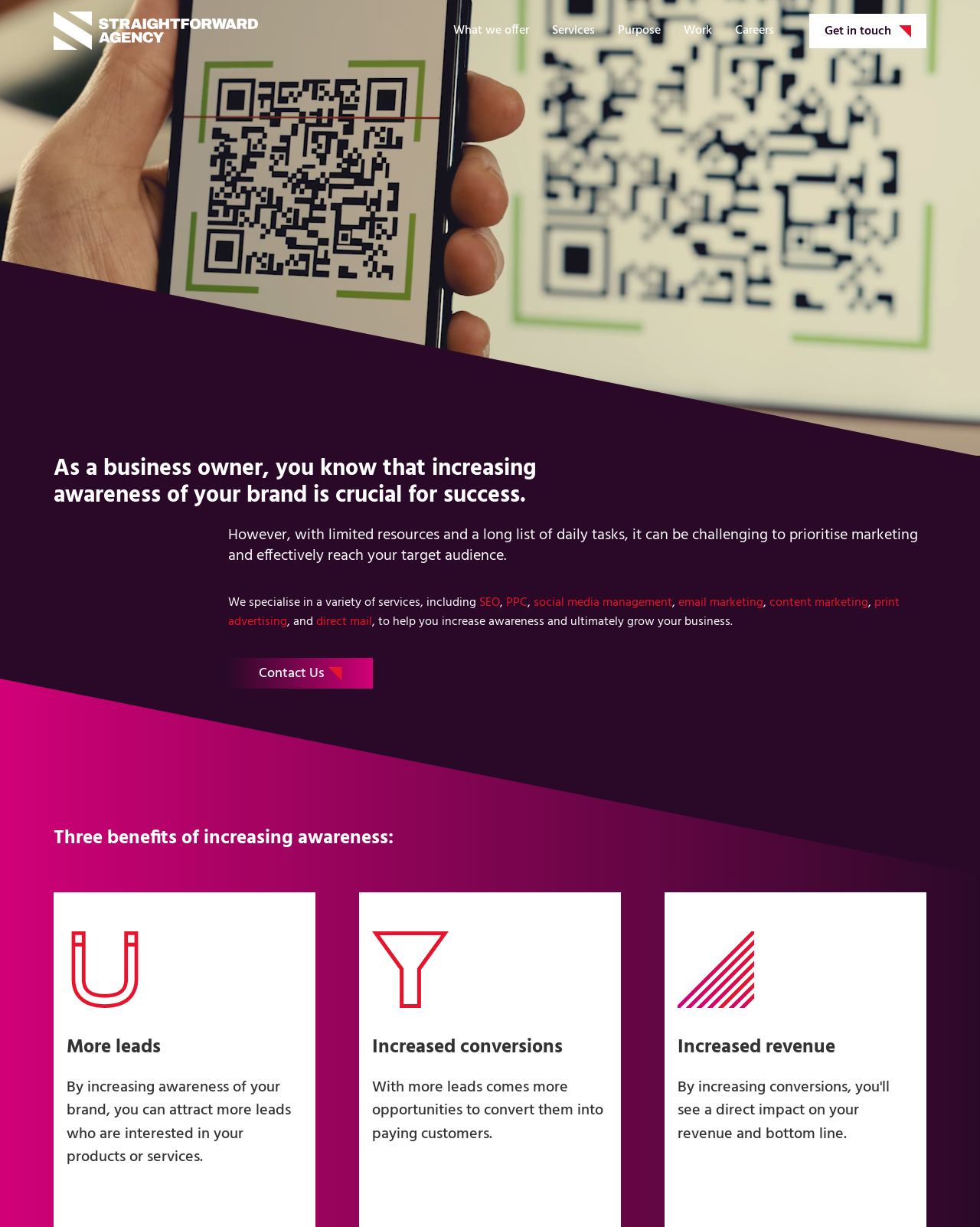What is the position of the 'Get in touch' link?
Look at the image and answer with only one word or phrase.

Top right corner